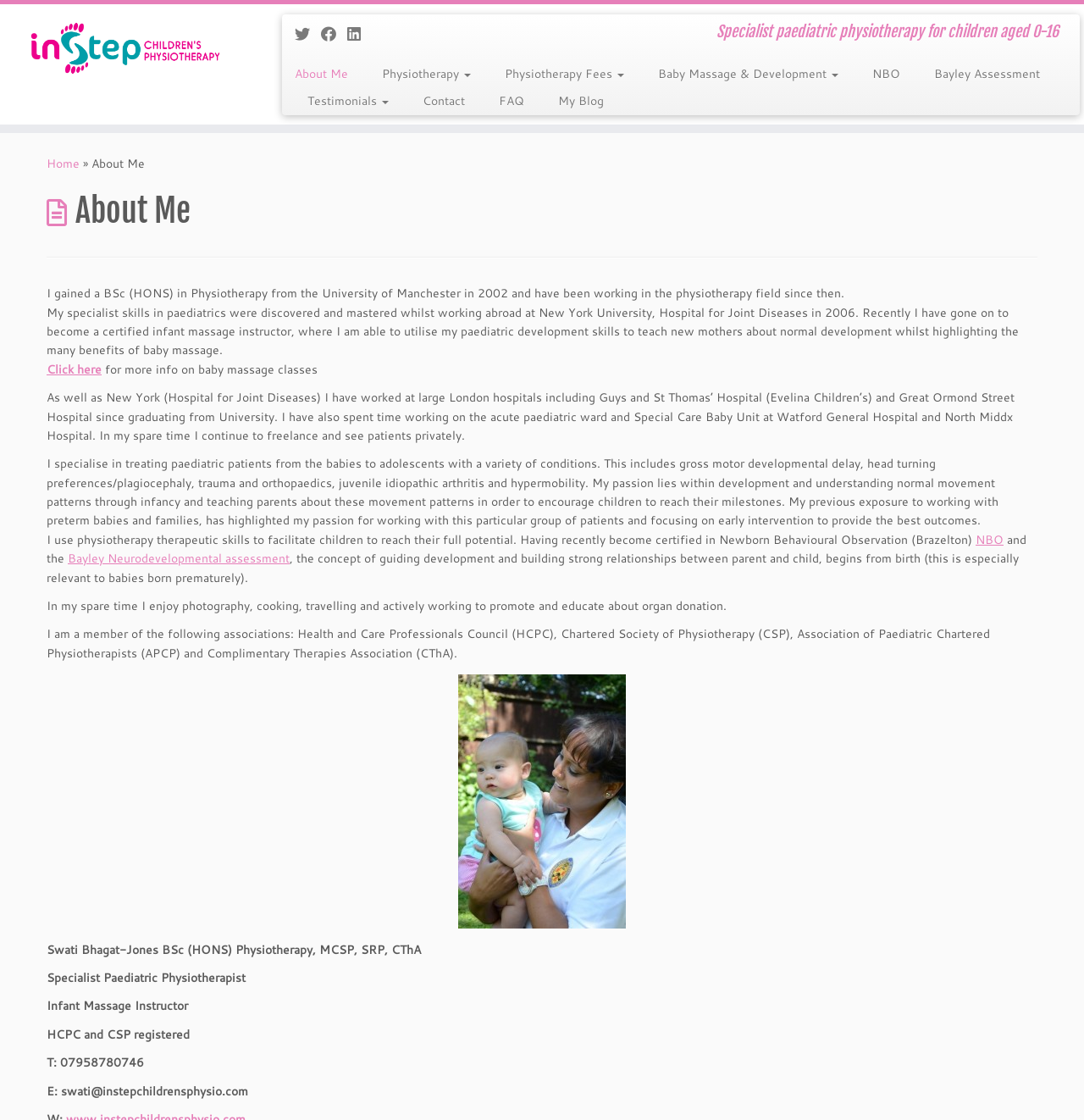Find the bounding box coordinates of the element's region that should be clicked in order to follow the given instruction: "Follow me on Twitter". The coordinates should consist of four float numbers between 0 and 1, i.e., [left, top, right, bottom].

[0.272, 0.02, 0.296, 0.04]